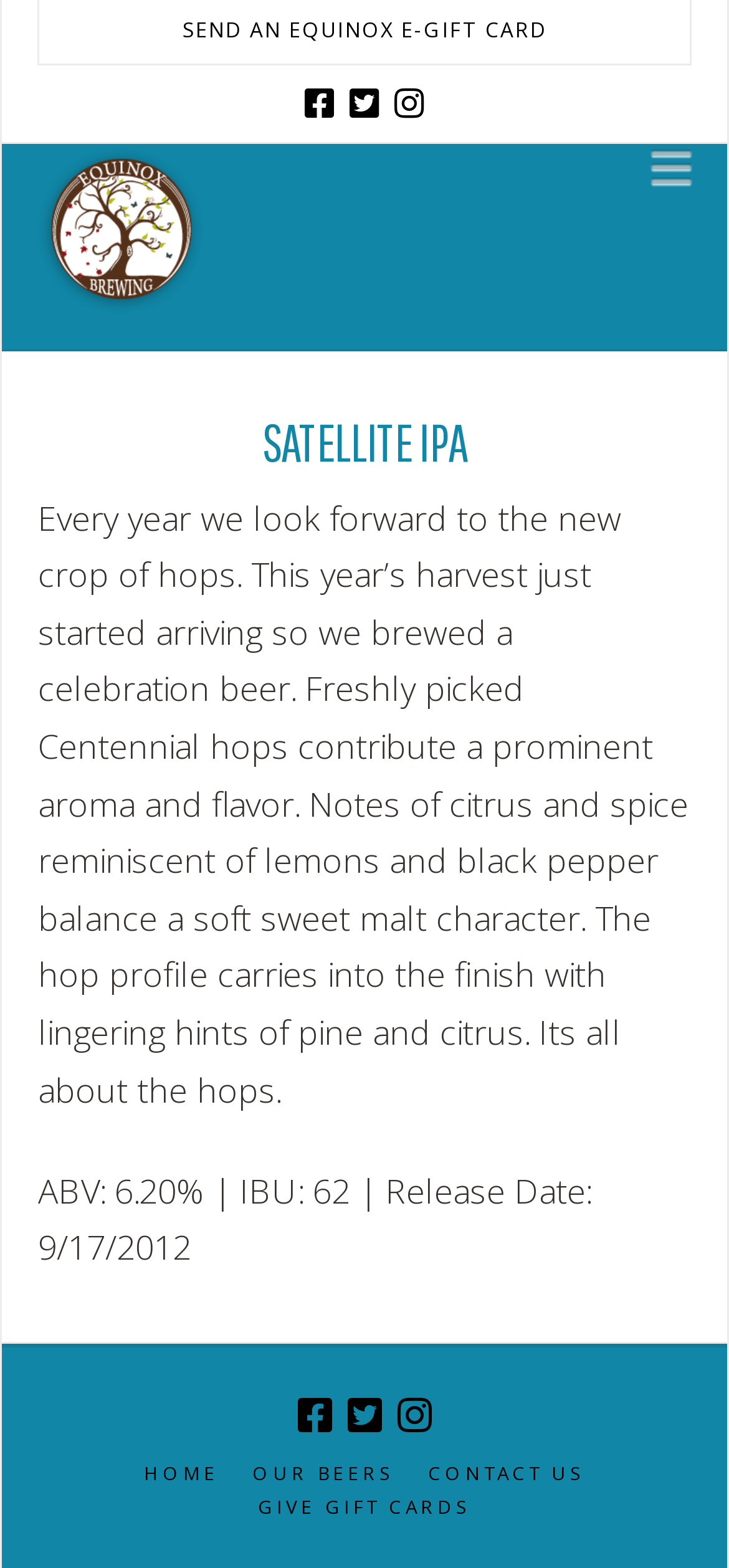What is the main ingredient of the beer?
Answer with a single word or short phrase according to what you see in the image.

Hops